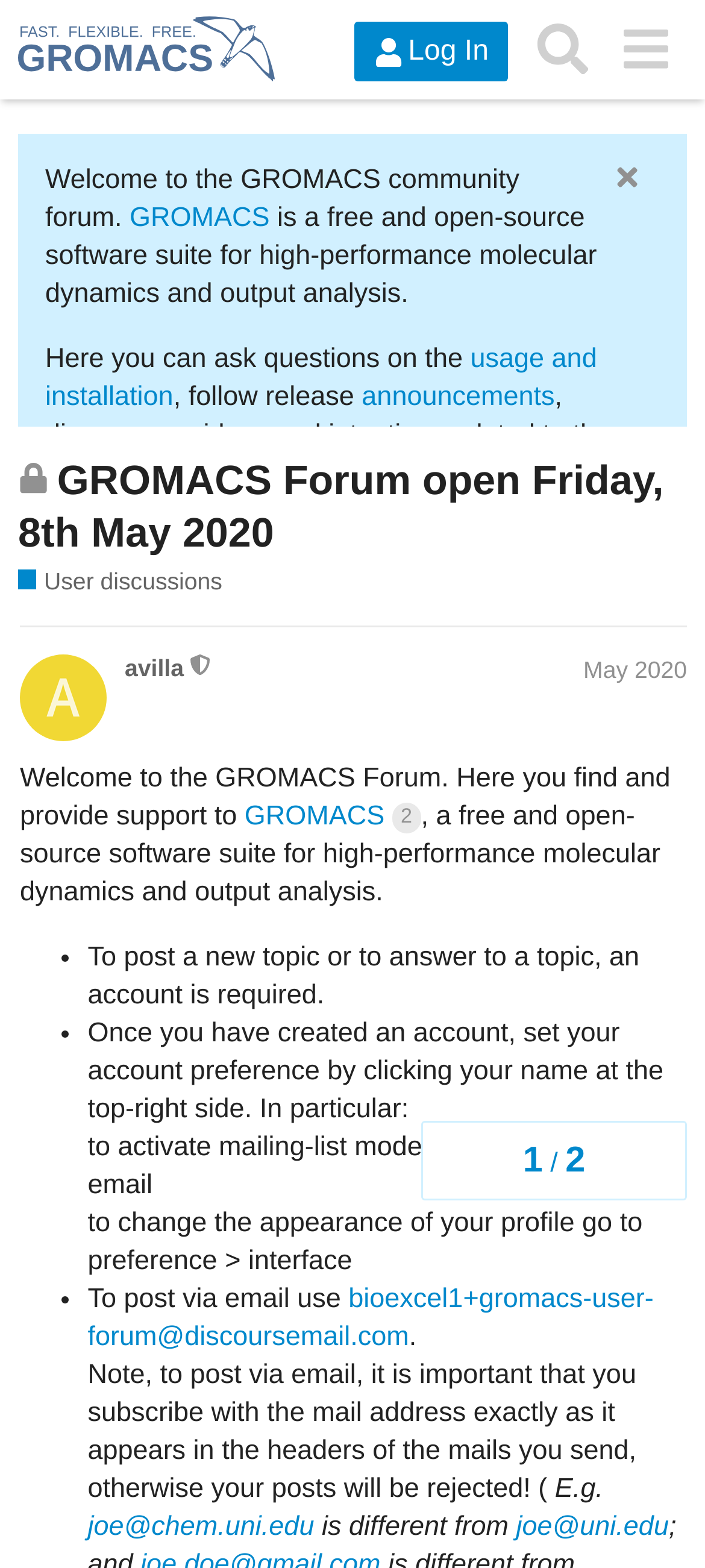Determine the bounding box coordinates for the area that needs to be clicked to fulfill this task: "Log in to the forum". The coordinates must be given as four float numbers between 0 and 1, i.e., [left, top, right, bottom].

[0.502, 0.014, 0.721, 0.052]